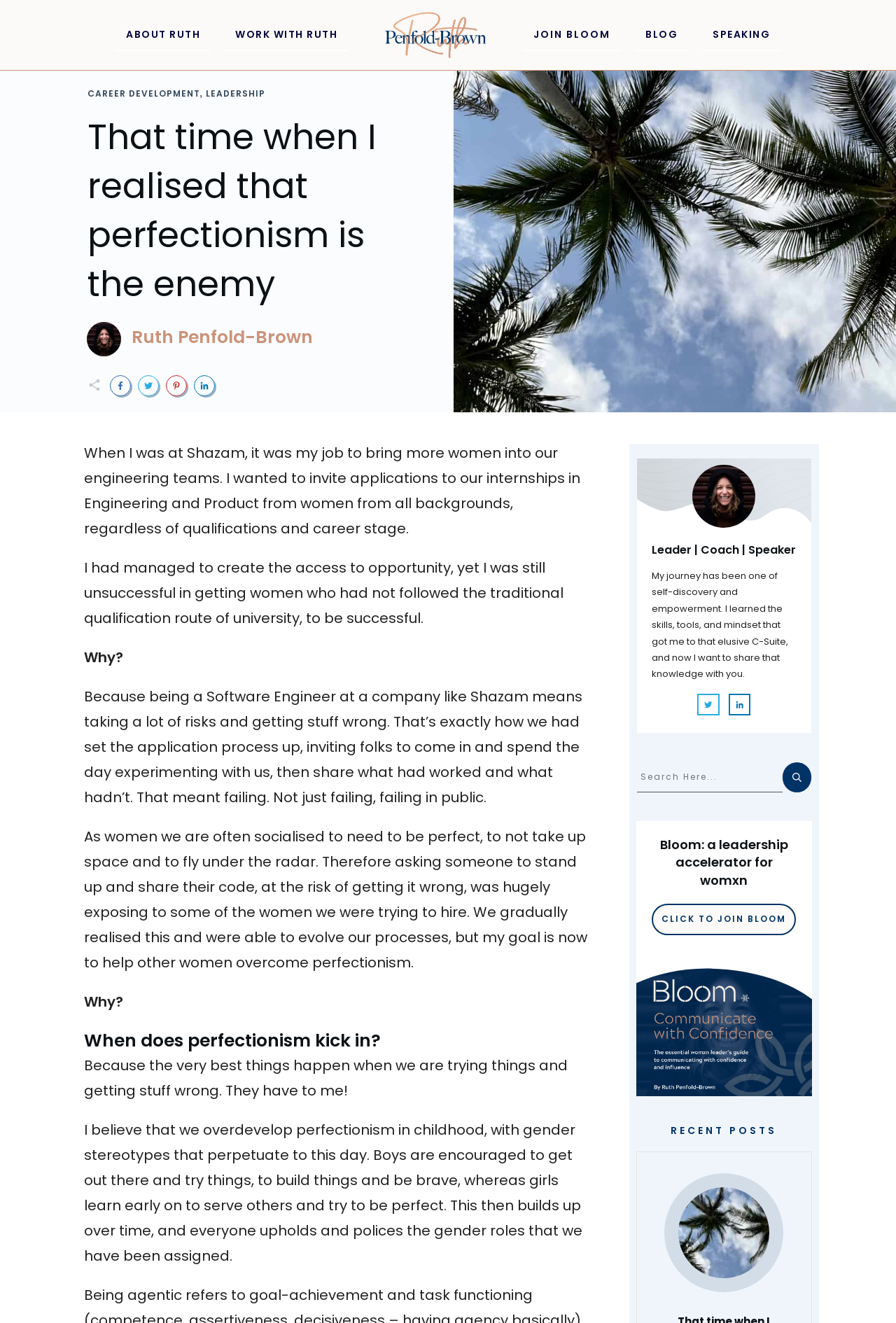Determine the bounding box coordinates of the clickable element to complete this instruction: "Join BLOOM". Provide the coordinates in the format of four float numbers between 0 and 1, [left, top, right, bottom].

[0.728, 0.683, 0.888, 0.707]